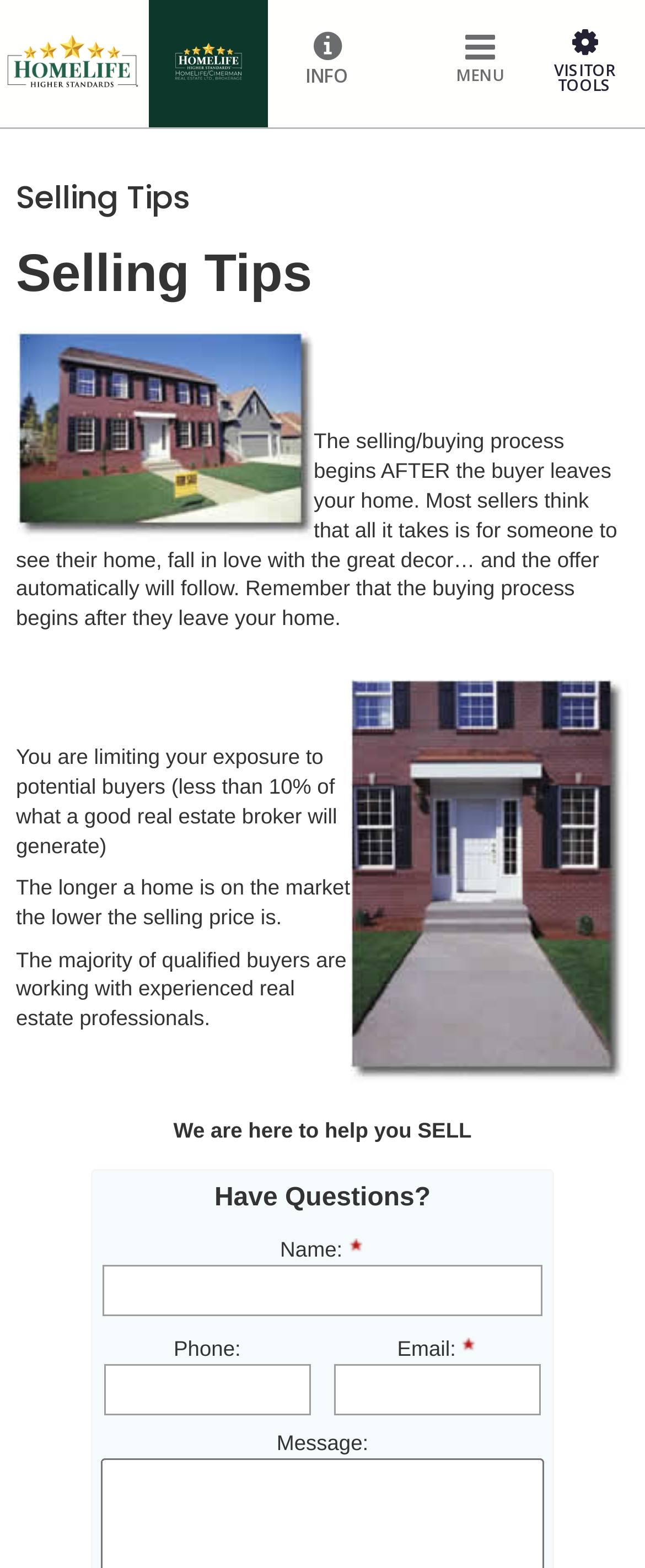What is the profession of Inessa Pritsker?
Please use the visual content to give a single word or phrase answer.

Real Estate